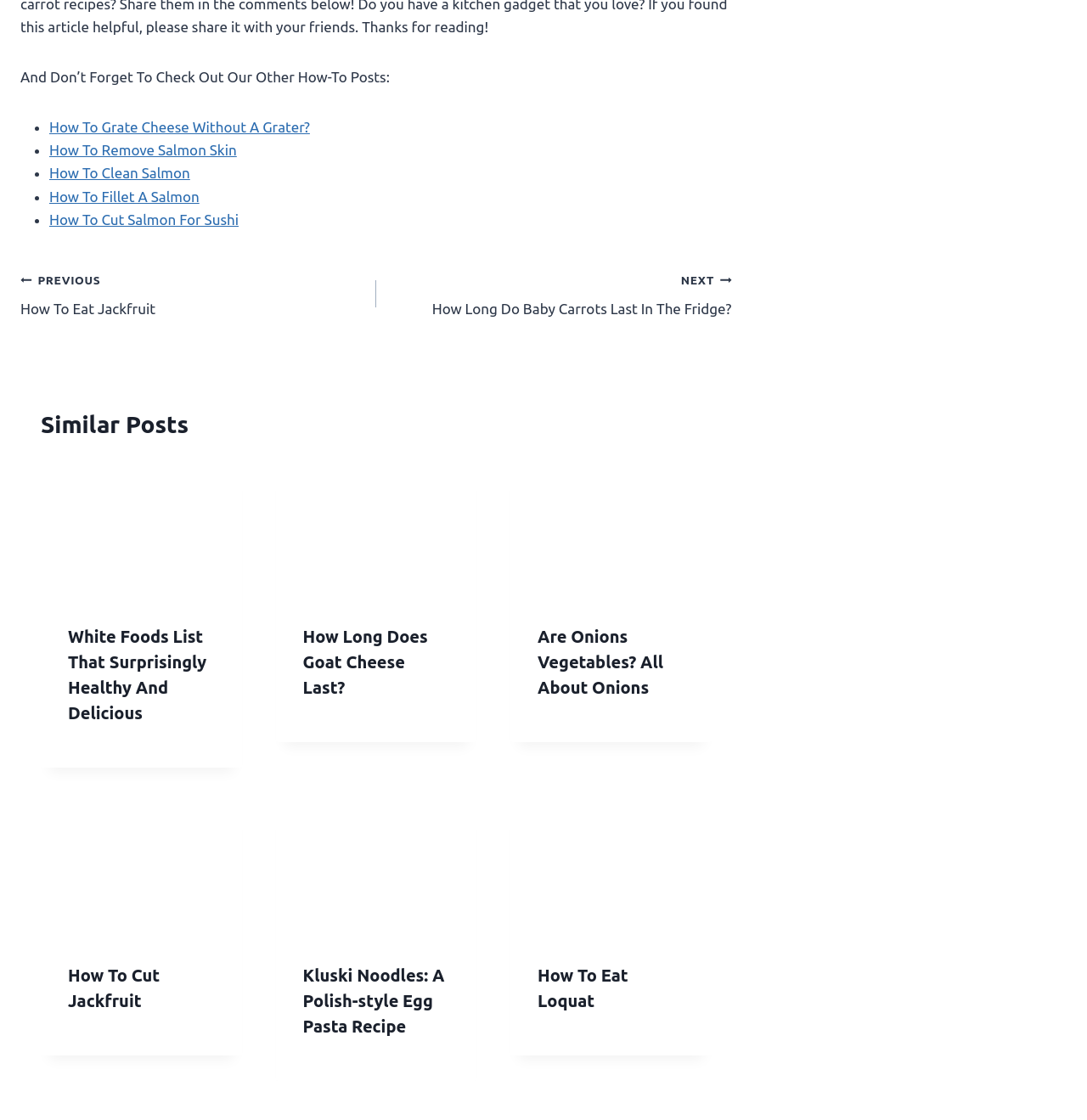Please find the bounding box for the following UI element description. Provide the coordinates in (top-left x, top-left y, bottom-right x, bottom-right y) format, with values between 0 and 1: parent_node: How To Eat Loquat

[0.47, 0.716, 0.654, 0.835]